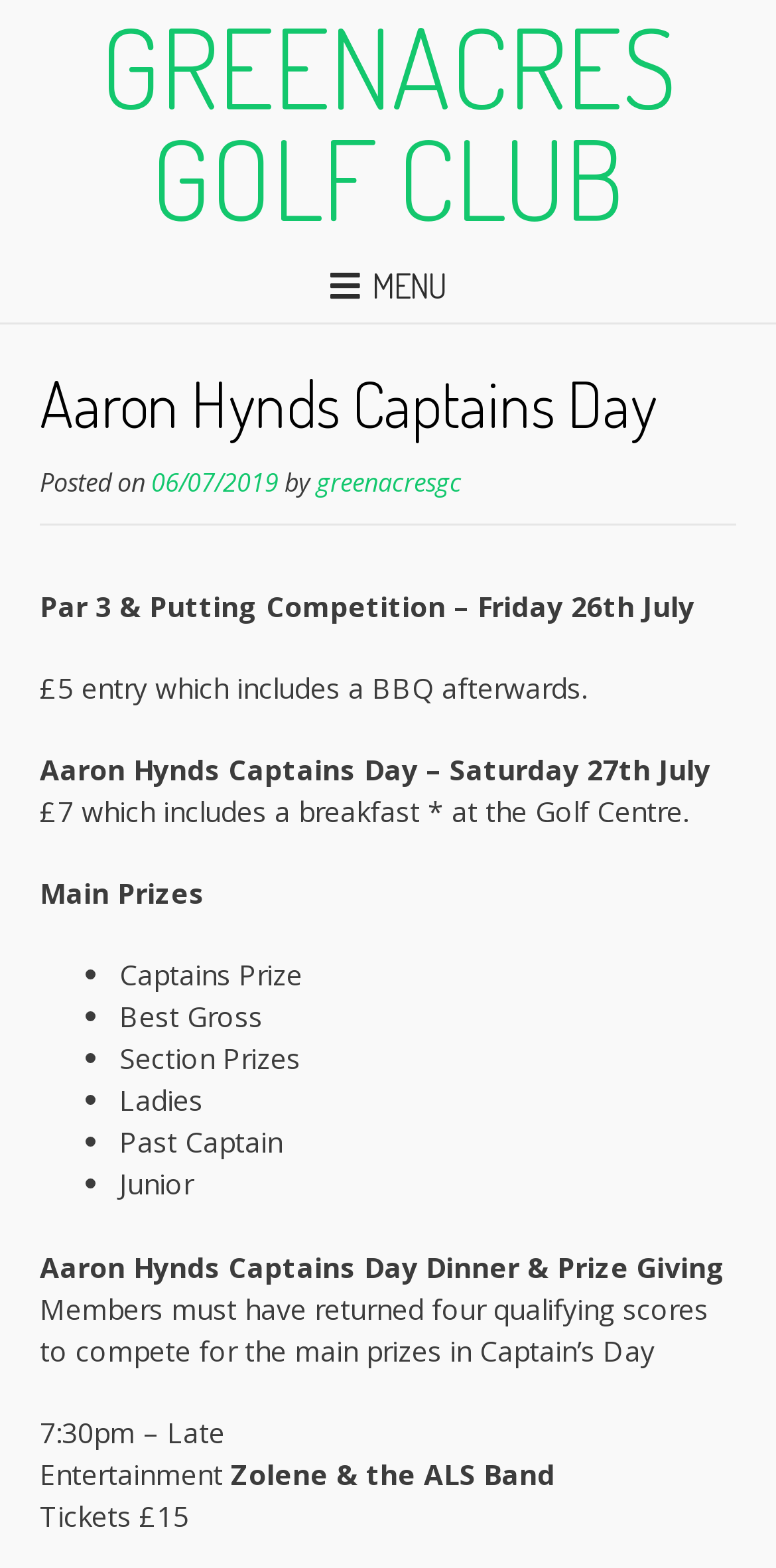Identify the bounding box for the given UI element using the description provided. Coordinates should be in the format (top-left x, top-left y, bottom-right x, bottom-right y) and must be between 0 and 1. Here is the description: menu

[0.051, 0.163, 0.949, 0.206]